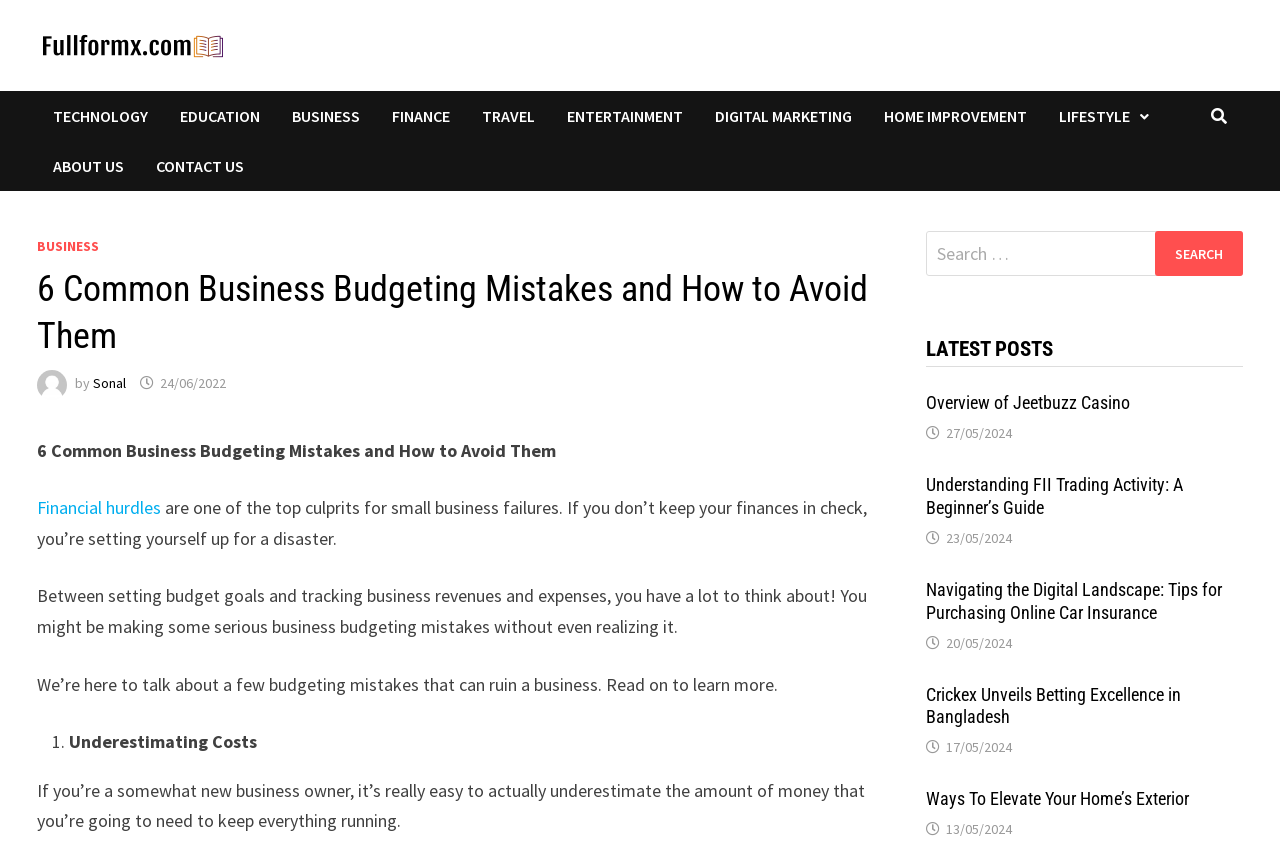From the webpage screenshot, identify the region described by parent_node: Search for: value="Search". Provide the bounding box coordinates as (top-left x, top-left y, bottom-right x, bottom-right y), with each value being a floating point number between 0 and 1.

[0.903, 0.273, 0.971, 0.326]